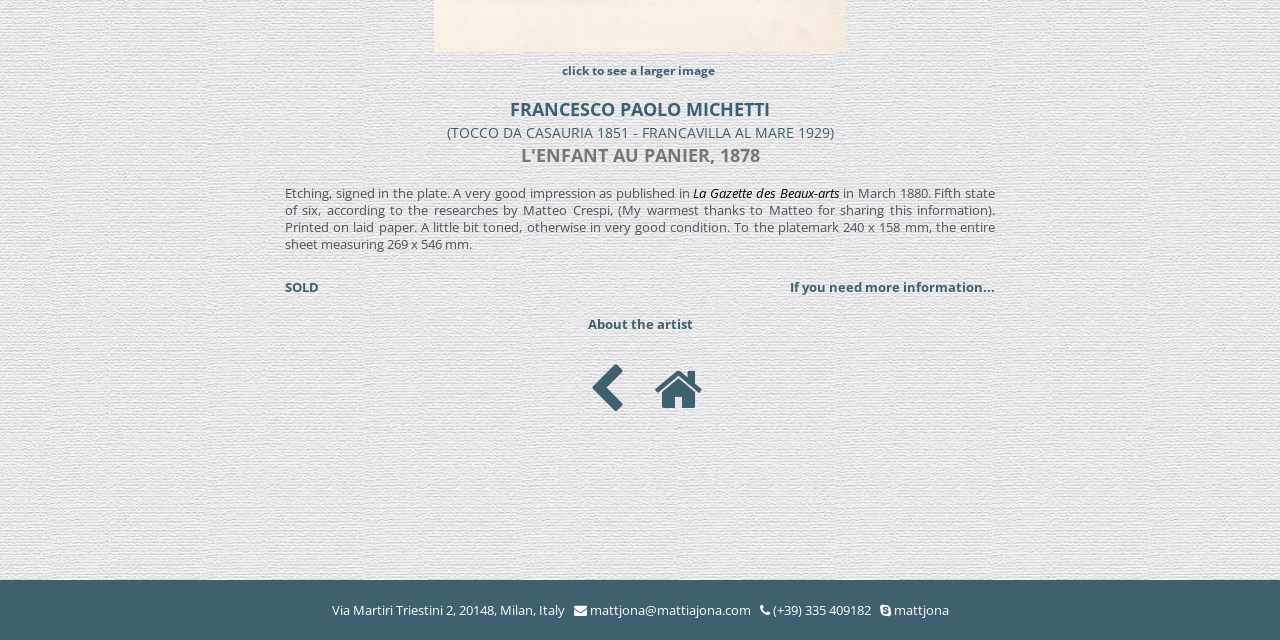Please find the bounding box for the following UI element description. Provide the coordinates in (top-left x, top-left y, bottom-right x, bottom-right y) format, with values between 0 and 1: If you need more information...

[0.617, 0.435, 0.777, 0.463]